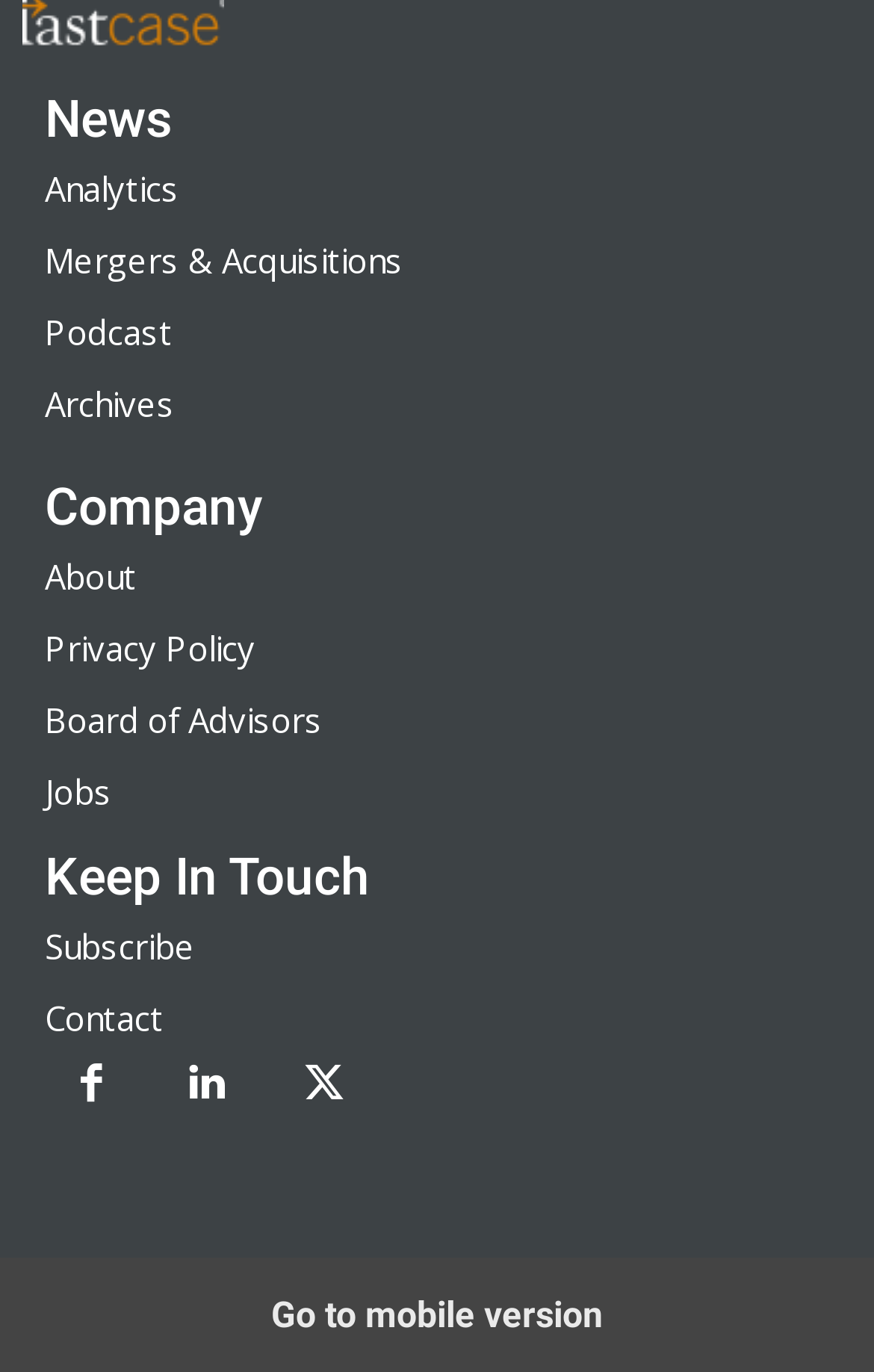Highlight the bounding box coordinates of the element that should be clicked to carry out the following instruction: "Click on News". The coordinates must be given as four float numbers ranging from 0 to 1, i.e., [left, top, right, bottom].

[0.051, 0.061, 0.197, 0.114]